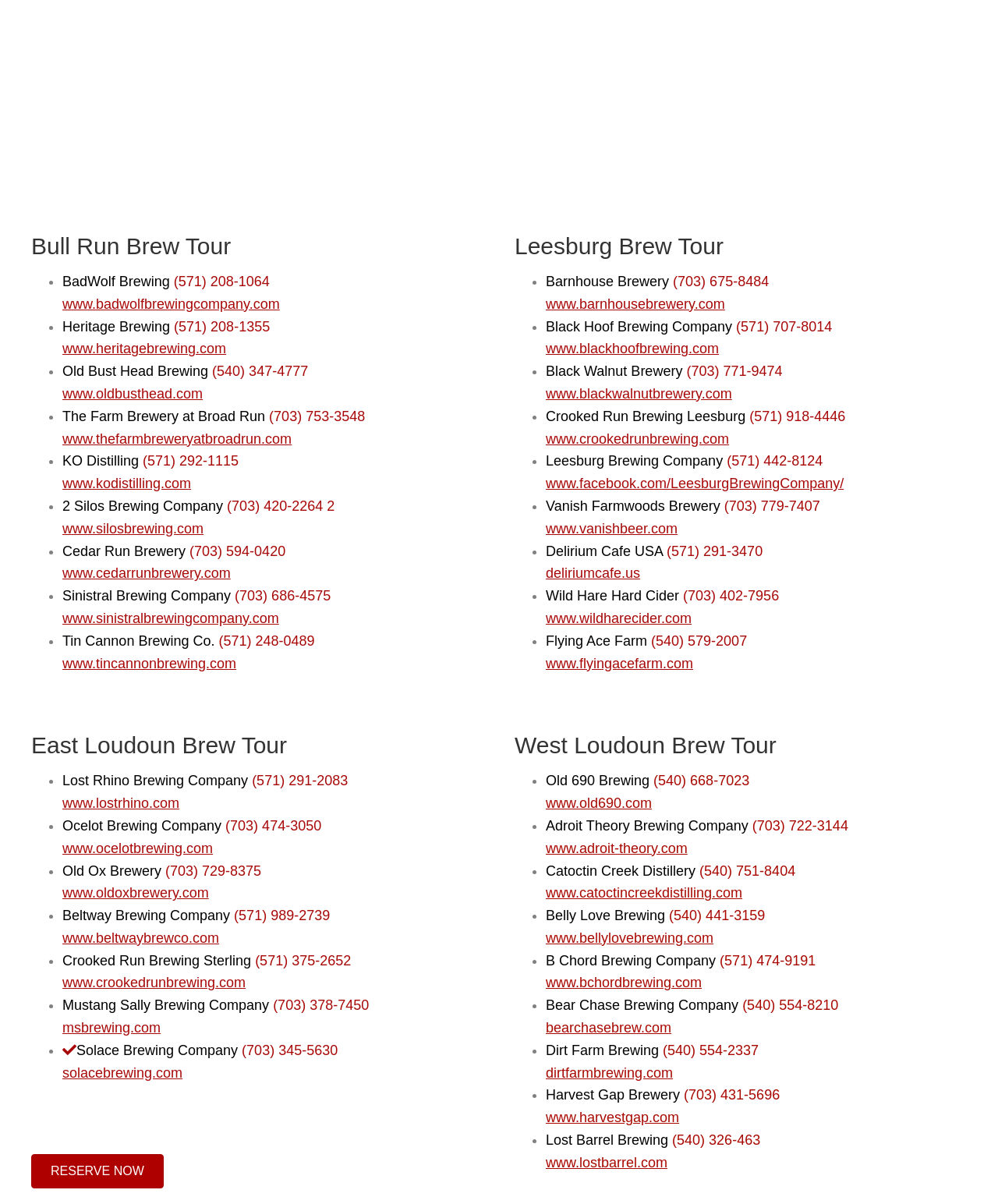Specify the bounding box coordinates of the element's area that should be clicked to execute the given instruction: "Explore 'Leesburg Brew Tour'". The coordinates should be four float numbers between 0 and 1, i.e., [left, top, right, bottom].

[0.516, 0.191, 0.969, 0.218]